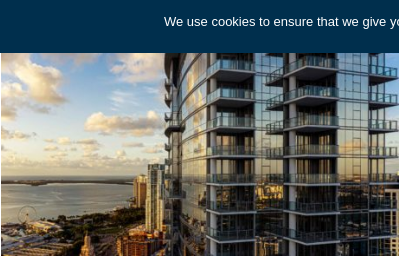What type of architecture does the building feature?
Please give a detailed and thorough answer to the question, covering all relevant points.

The caption describes the building as showcasing modern architecture with sleek glass facades, which implies that the building's design is contemporary and features a modern style.